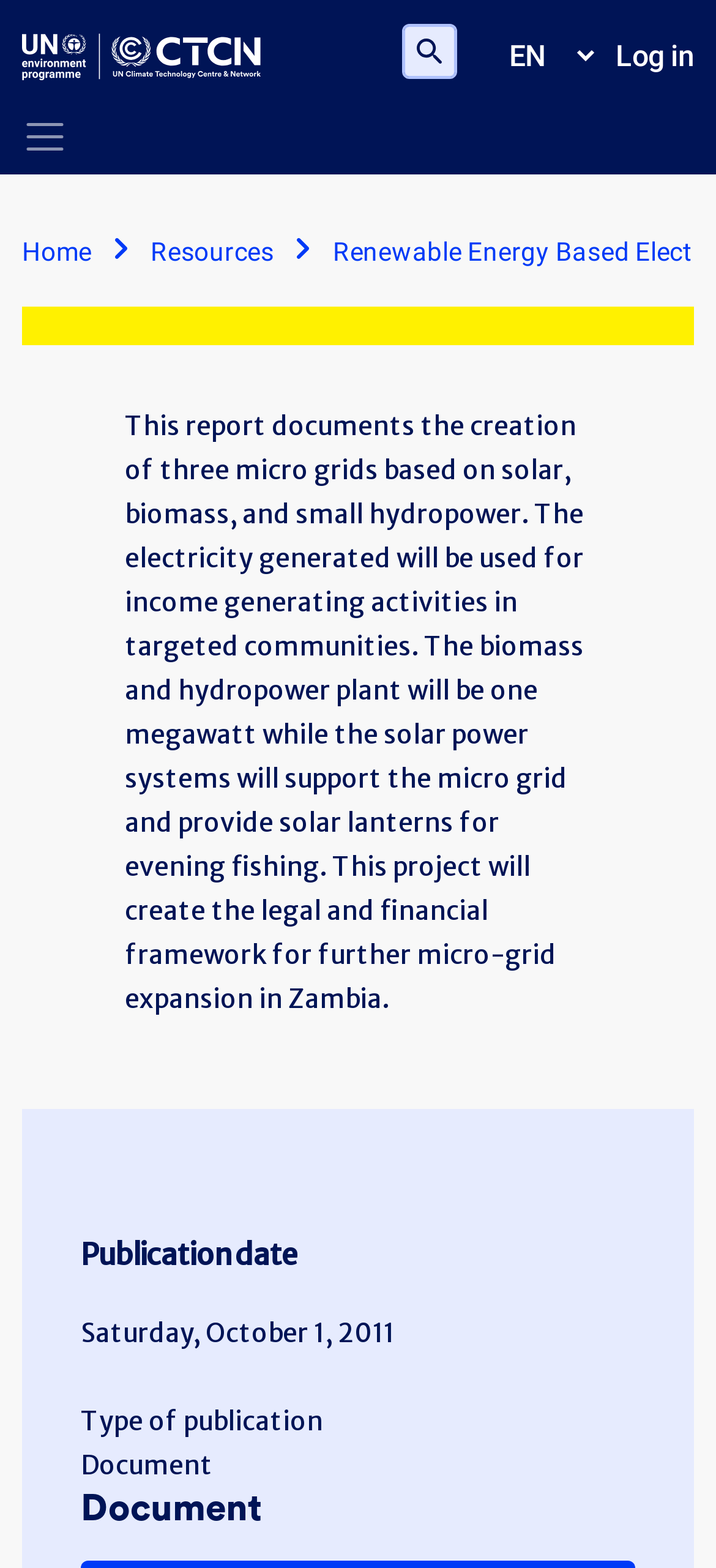Respond to the following question with a brief word or phrase:
What is the type of publication?

Document